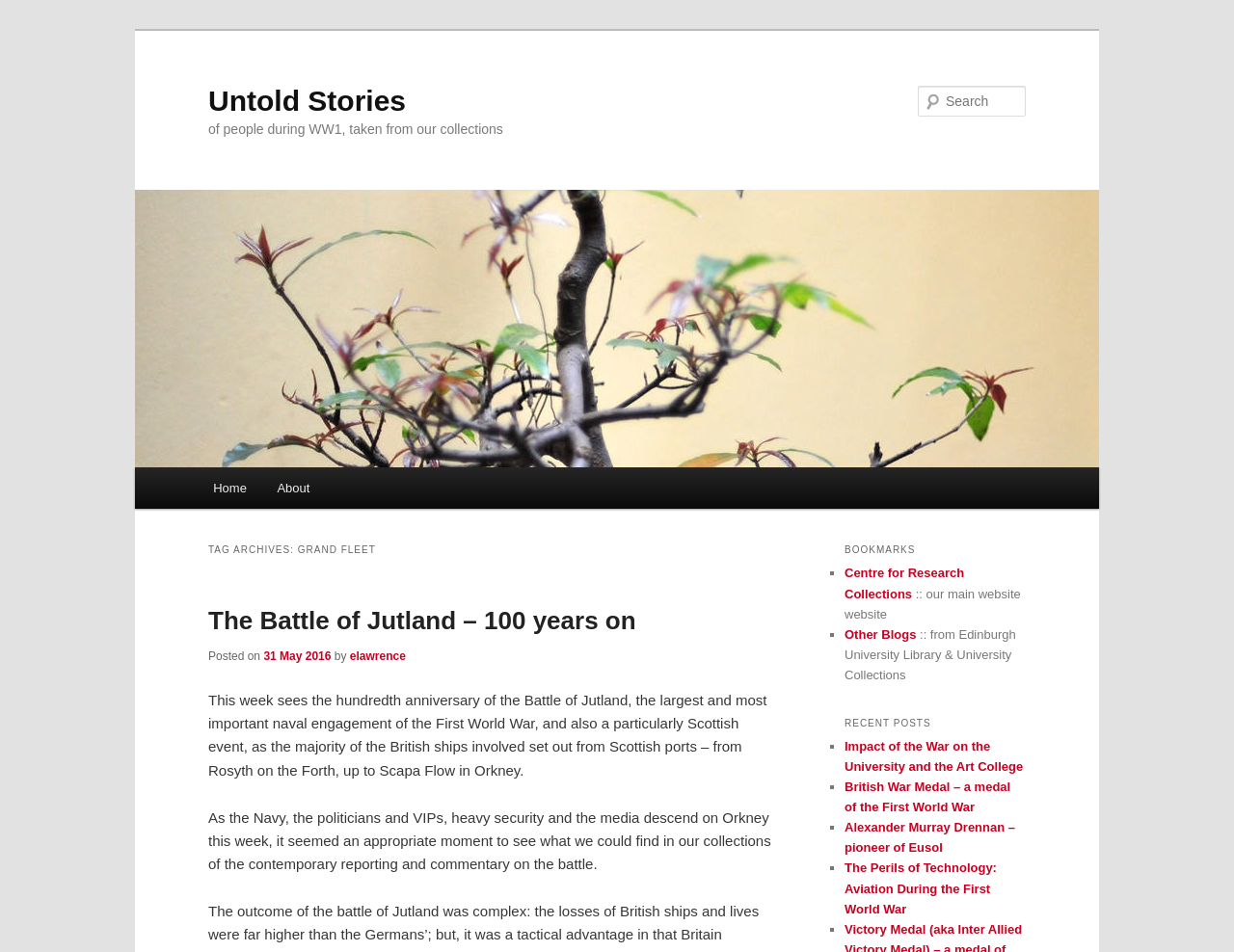Please find the bounding box coordinates for the clickable element needed to perform this instruction: "Search for something".

[0.744, 0.09, 0.831, 0.122]